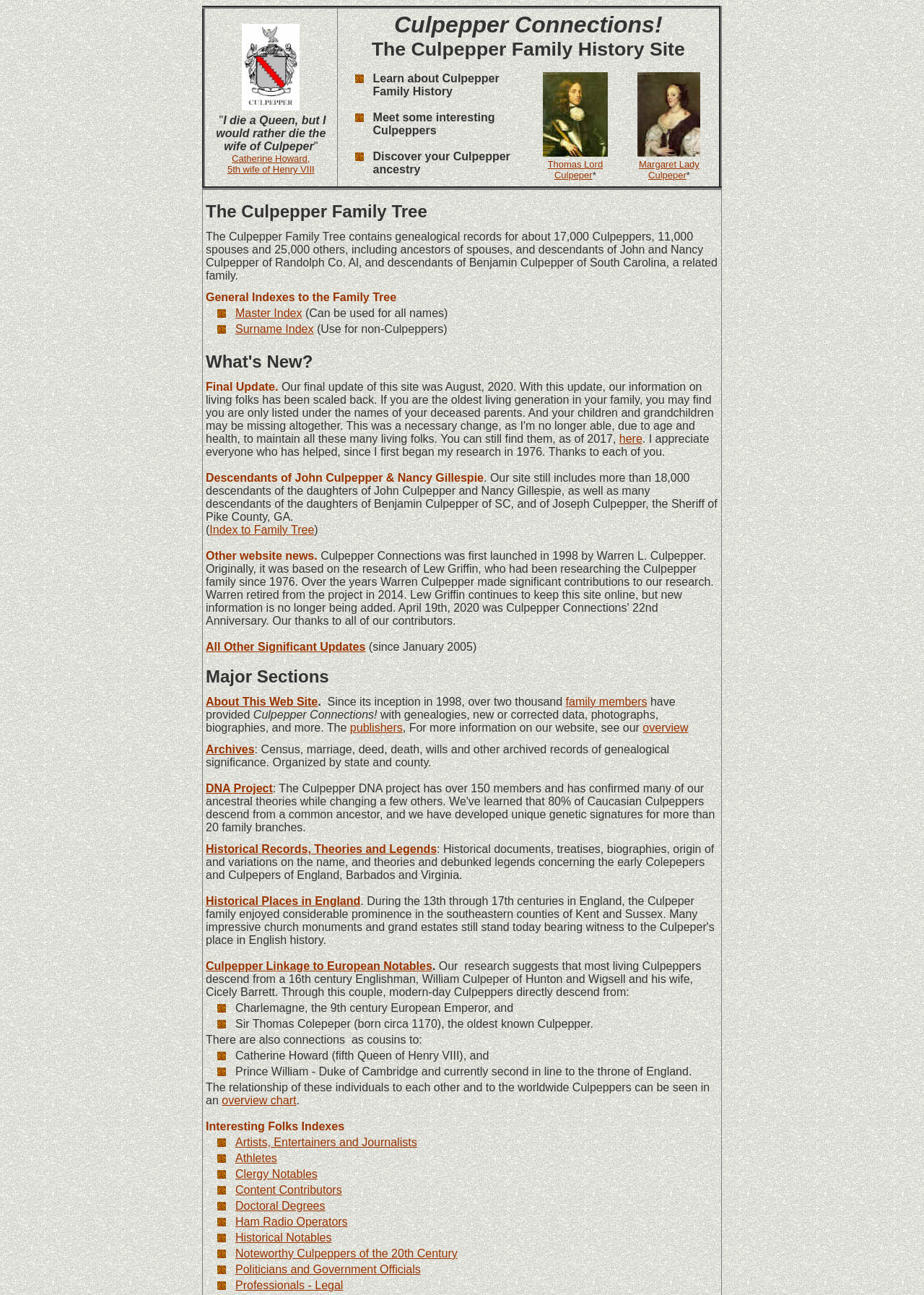Predict the bounding box coordinates for the UI element described as: "Athletes". The coordinates should be four float numbers between 0 and 1, presented as [left, top, right, bottom].

[0.255, 0.89, 0.3, 0.899]